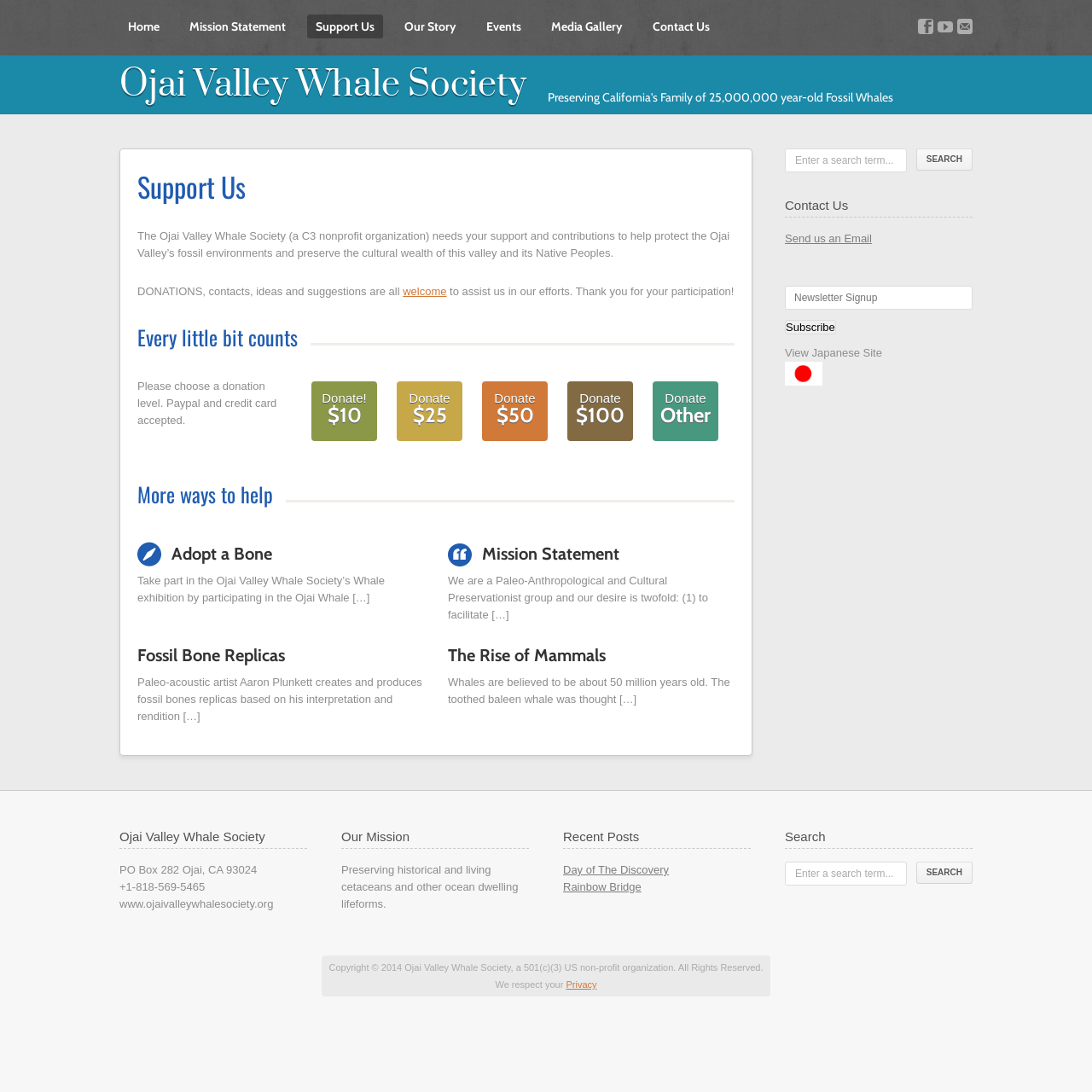Bounding box coordinates should be in the format (top-left x, top-left y, bottom-right x, bottom-right y) and all values should be floating point numbers between 0 and 1. Determine the bounding box coordinate for the UI element described as: Fossil Bone Replicas

[0.126, 0.591, 0.261, 0.609]